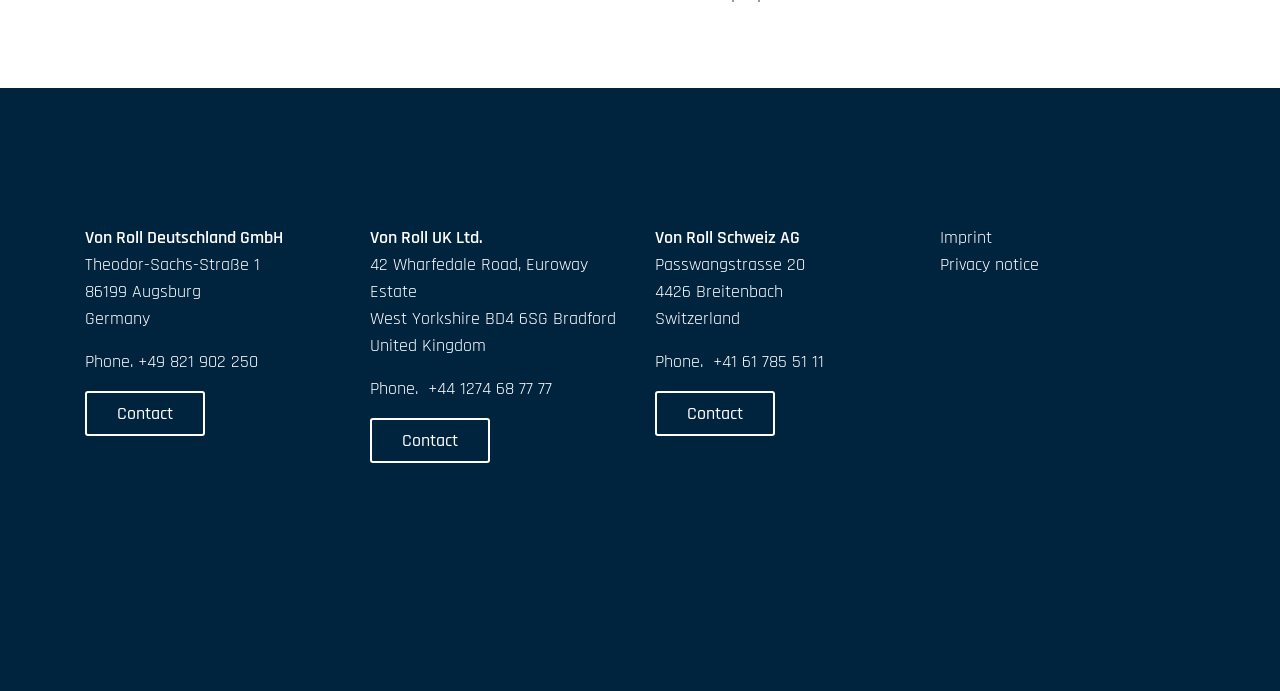Pinpoint the bounding box coordinates of the area that must be clicked to complete this instruction: "Click the 'Contact' link for Von Roll Deutschland GmbH".

[0.091, 0.582, 0.135, 0.615]